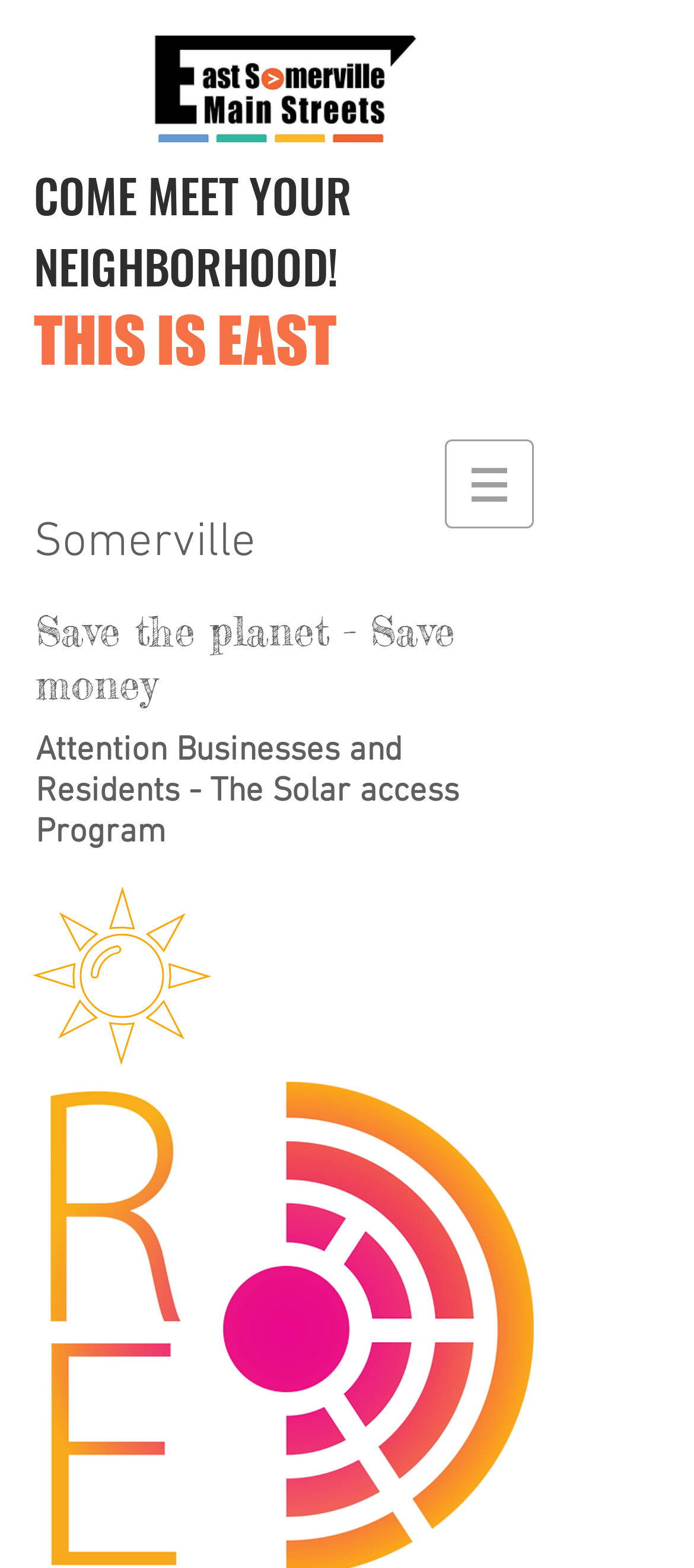Determine the bounding box for the described UI element: "THIS IS EAST".

[0.049, 0.199, 0.5, 0.246]